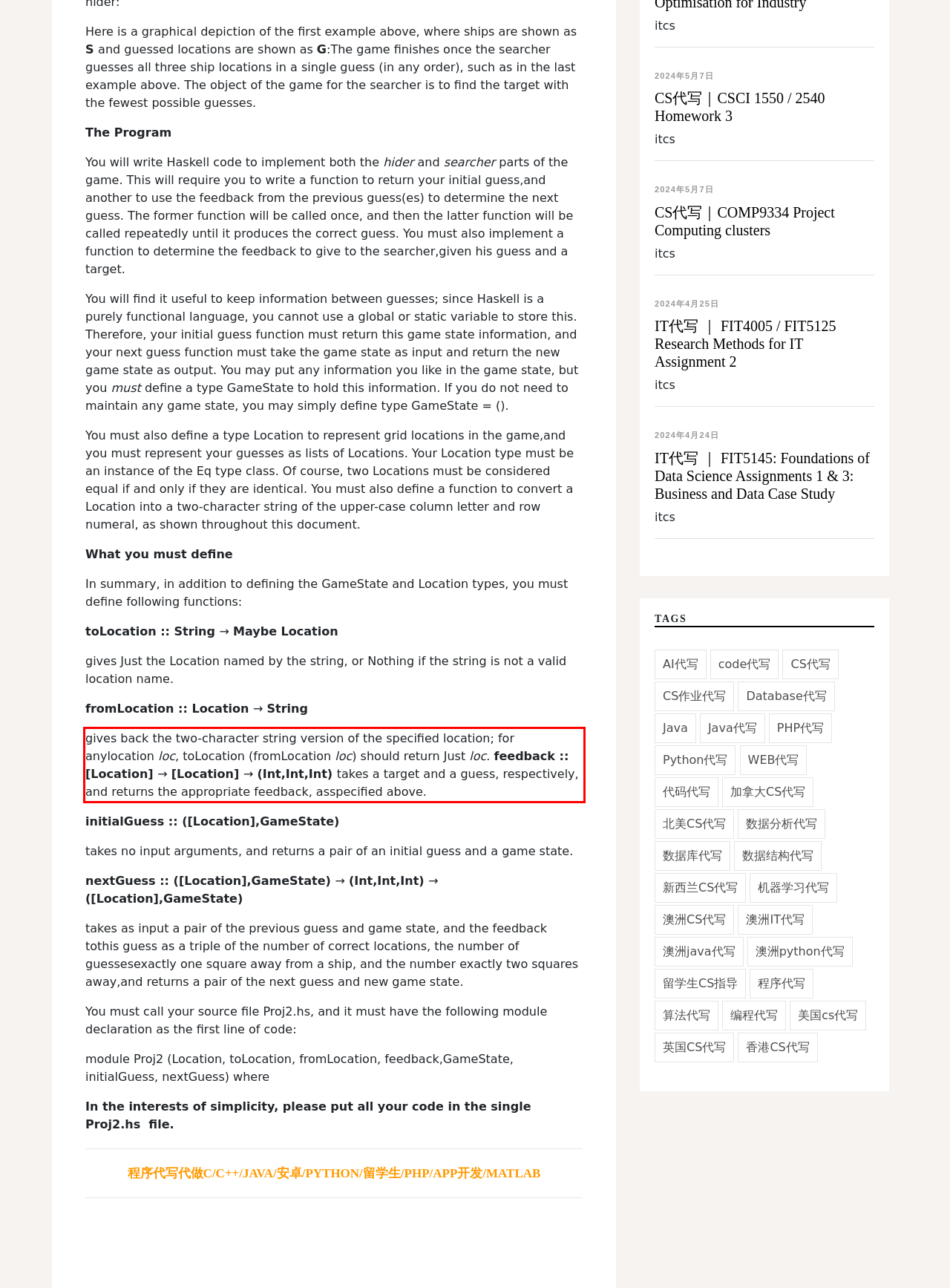You have a screenshot of a webpage with a red bounding box. Use OCR to generate the text contained within this red rectangle.

gives back the two-character string version of the specified location; for anylocation loc, toLocation (fromLocation loc) should return Just loc. feedback :: [Location] → [Location] → (Int,Int,Int) takes a target and a guess, respectively, and returns the appropriate feedback, asspecified above.